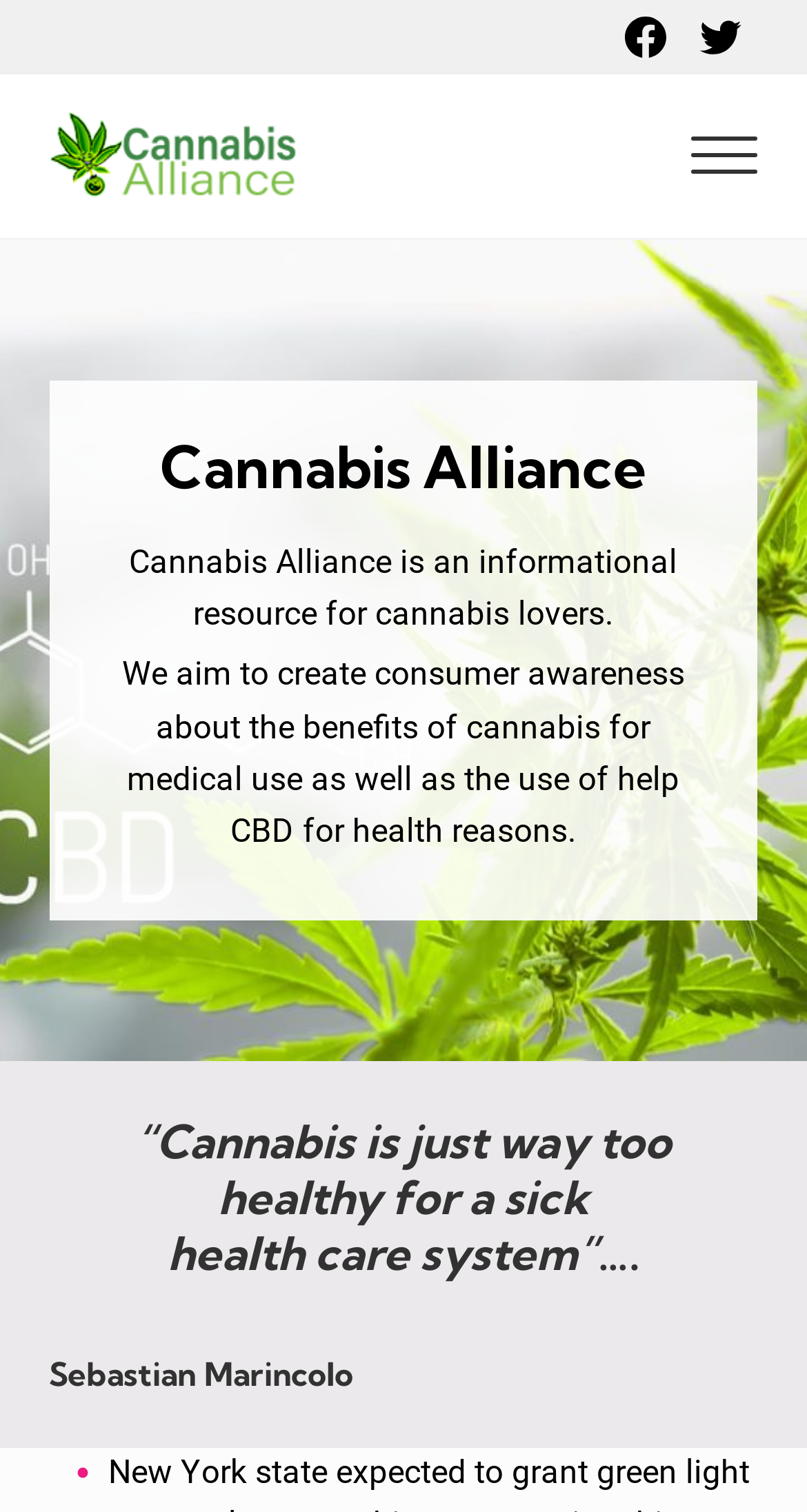Please answer the following query using a single word or phrase: 
Who is the author of the quote?

Sebastian Marincolo